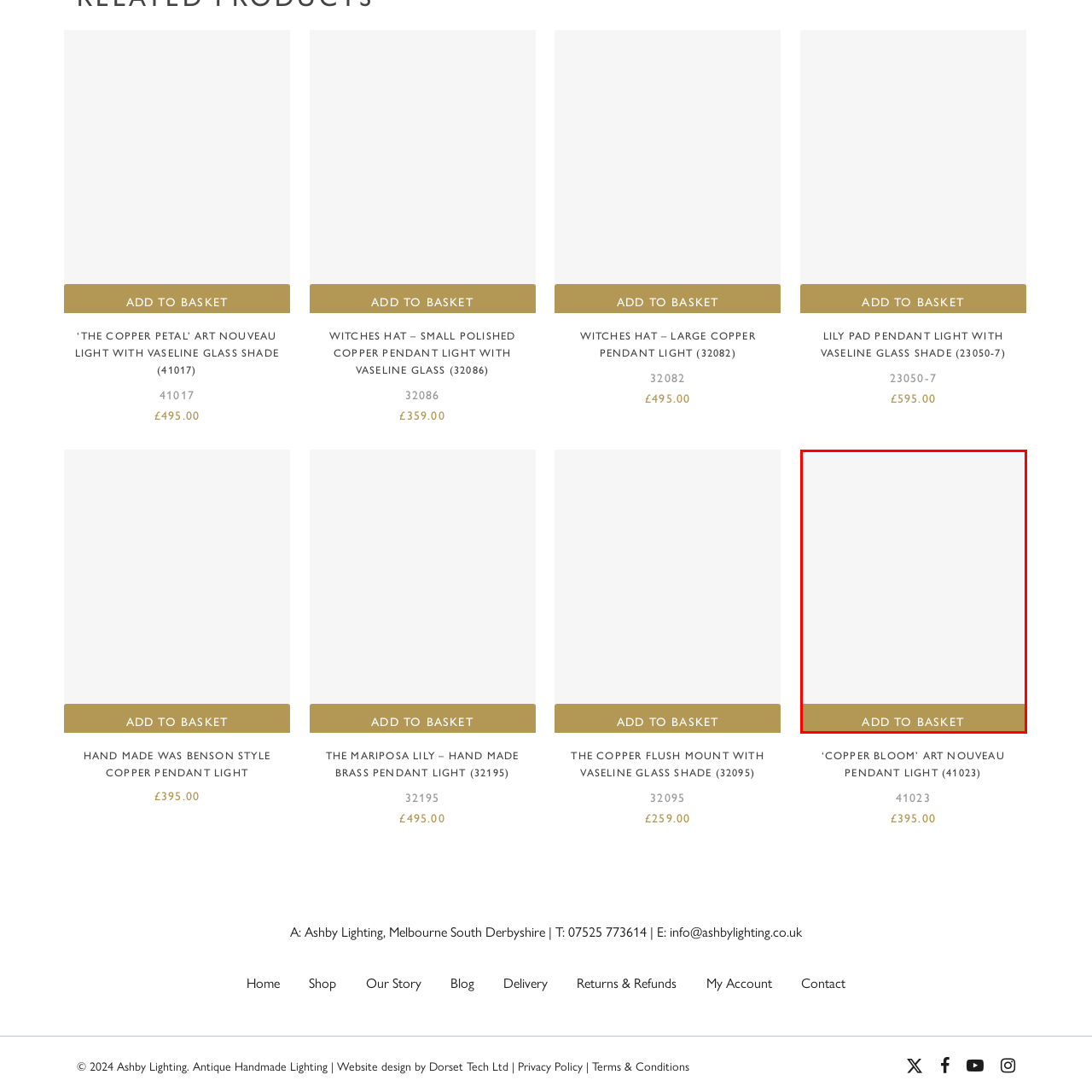Elaborate on all the details and elements present in the red-outlined area of the image.

This image showcases the "Hand Made WAS Benson Style Copper Pendant Light," an elegant lighting fixture that combines vintage charm with contemporary design. Below the image, there is a prominent "ADD TO BASKET" button, inviting potential buyers to purchase this distinctive piece. The product is priced at £395.00, making it a stylish and functional addition to any home decor, appealing to those who appreciate handcrafted artistry and timeless aesthetics in lighting solutions.